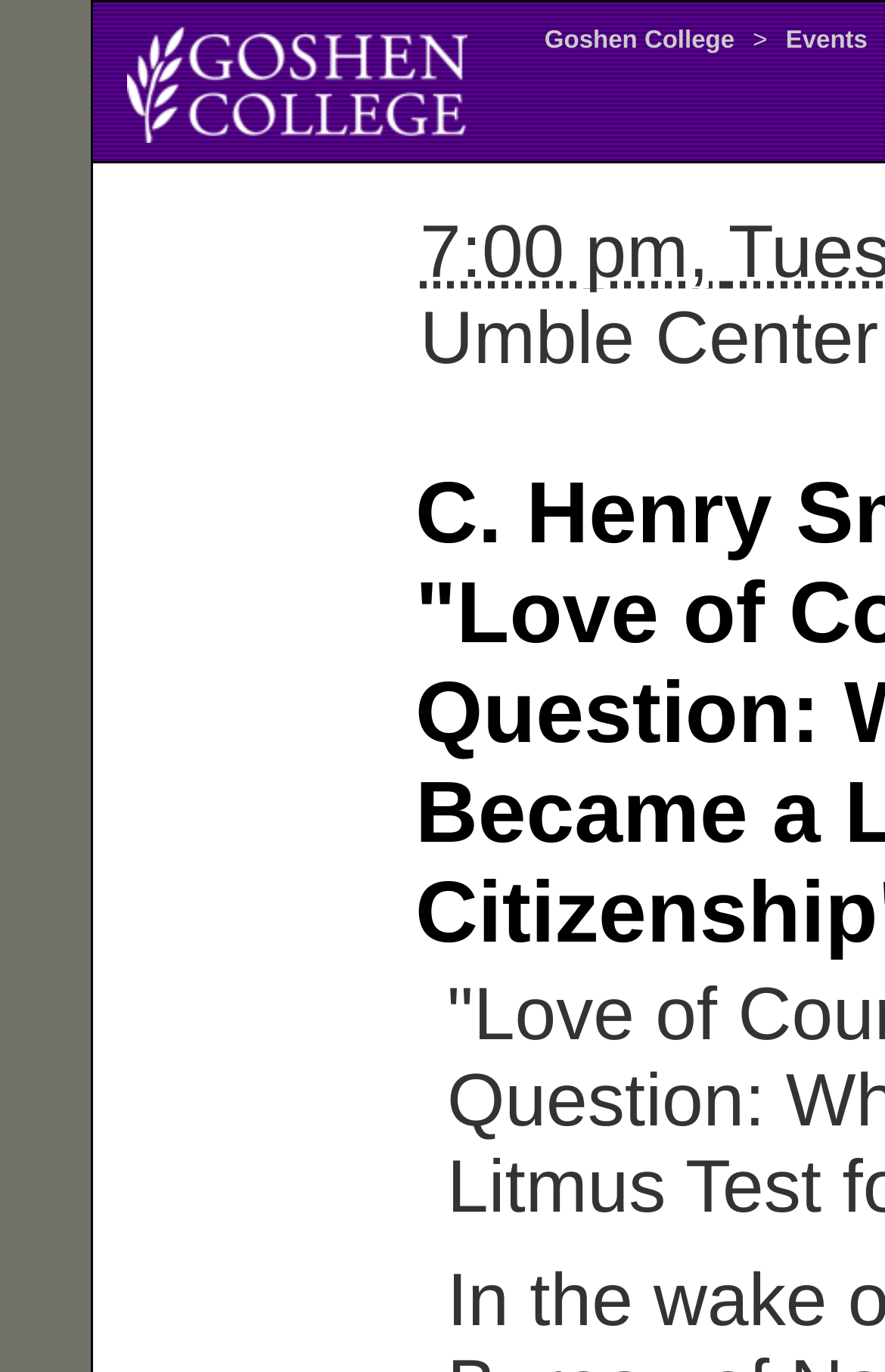Respond with a single word or phrase for the following question: 
What is the name of the college associated with the event?

Goshen College